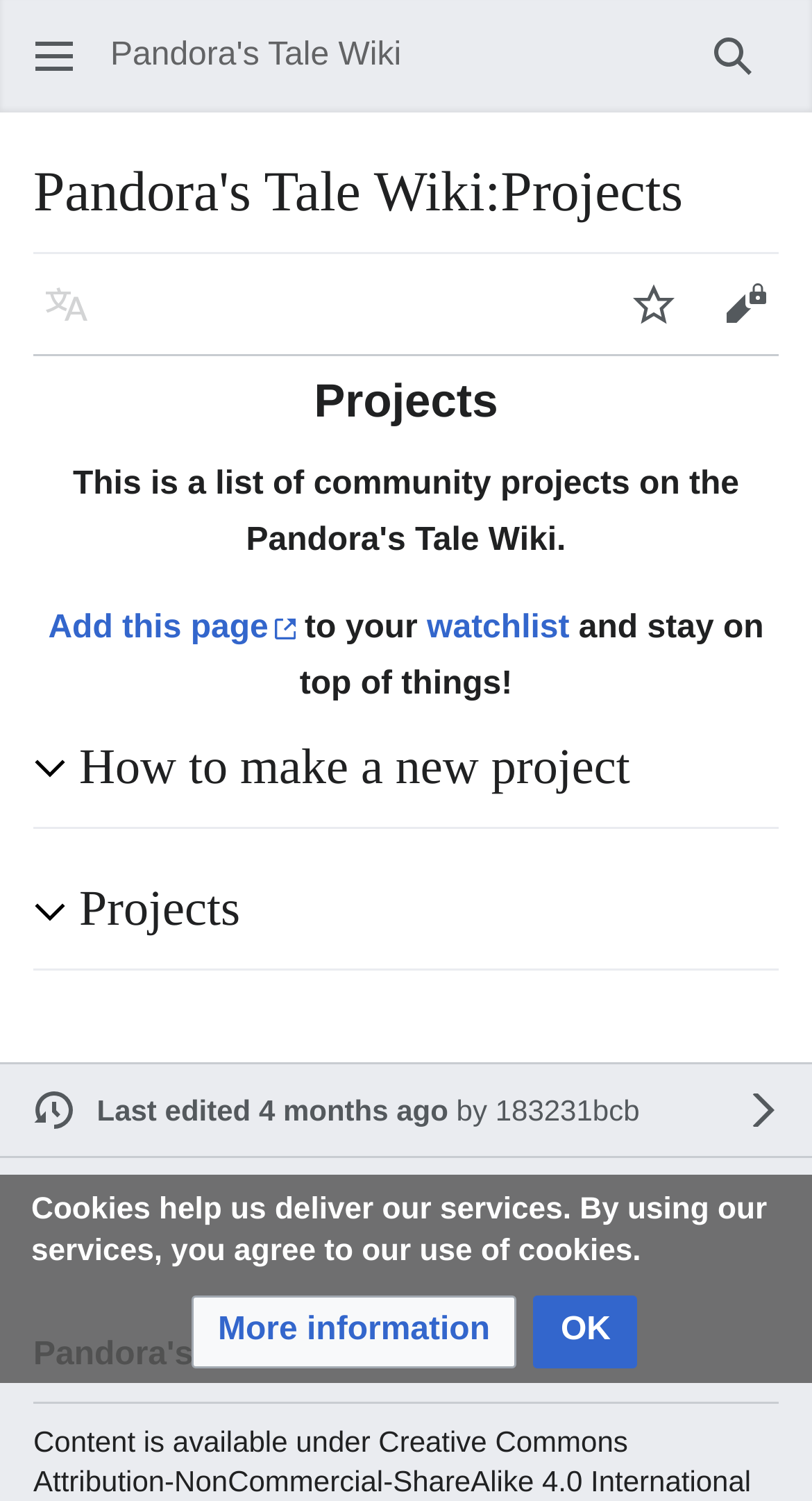Respond with a single word or short phrase to the following question: 
What is the name of this wiki?

Pandora's Tale Wiki